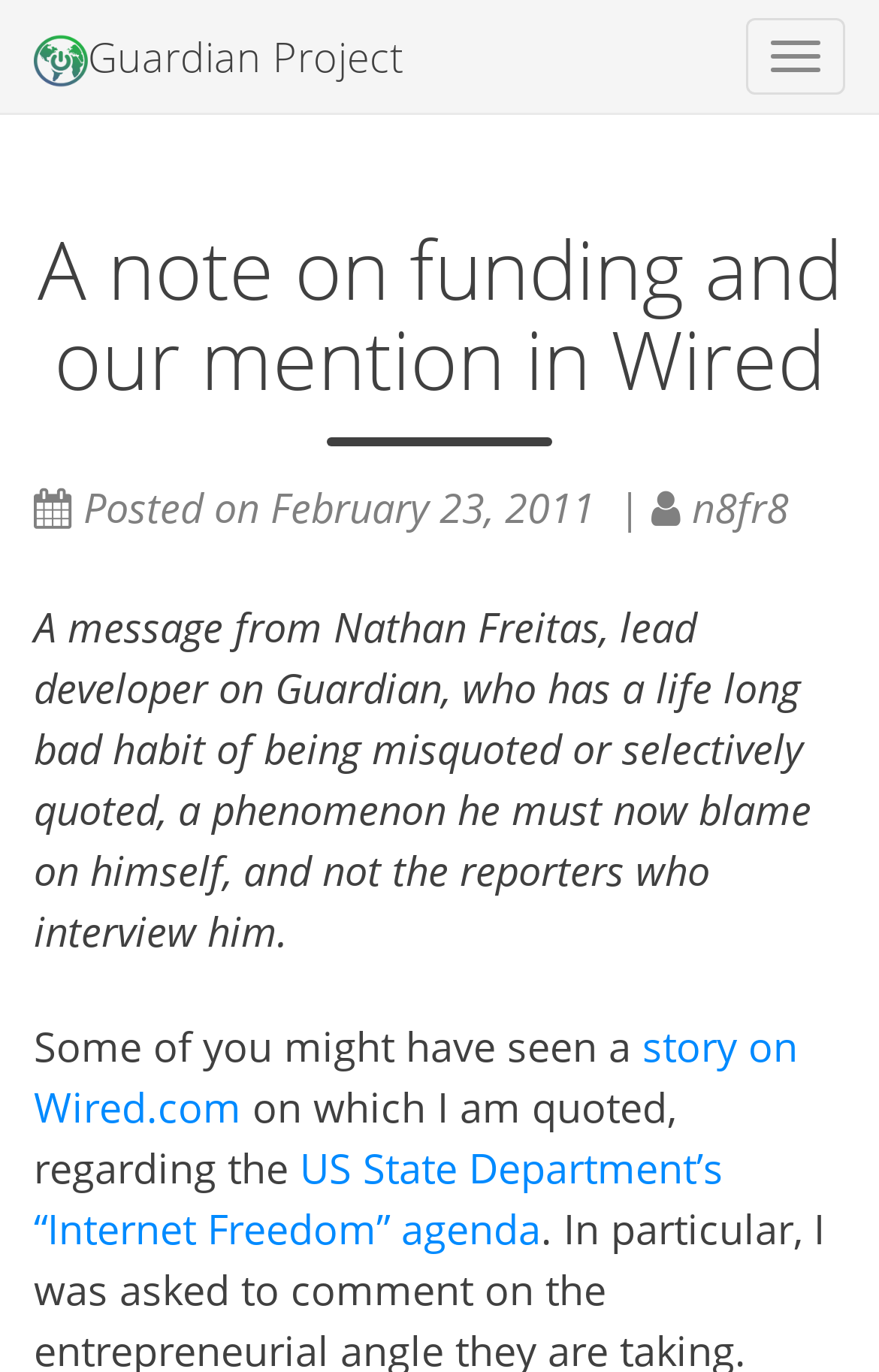Using a single word or phrase, answer the following question: 
Who is the lead developer on Guardian?

Nathan Freitas